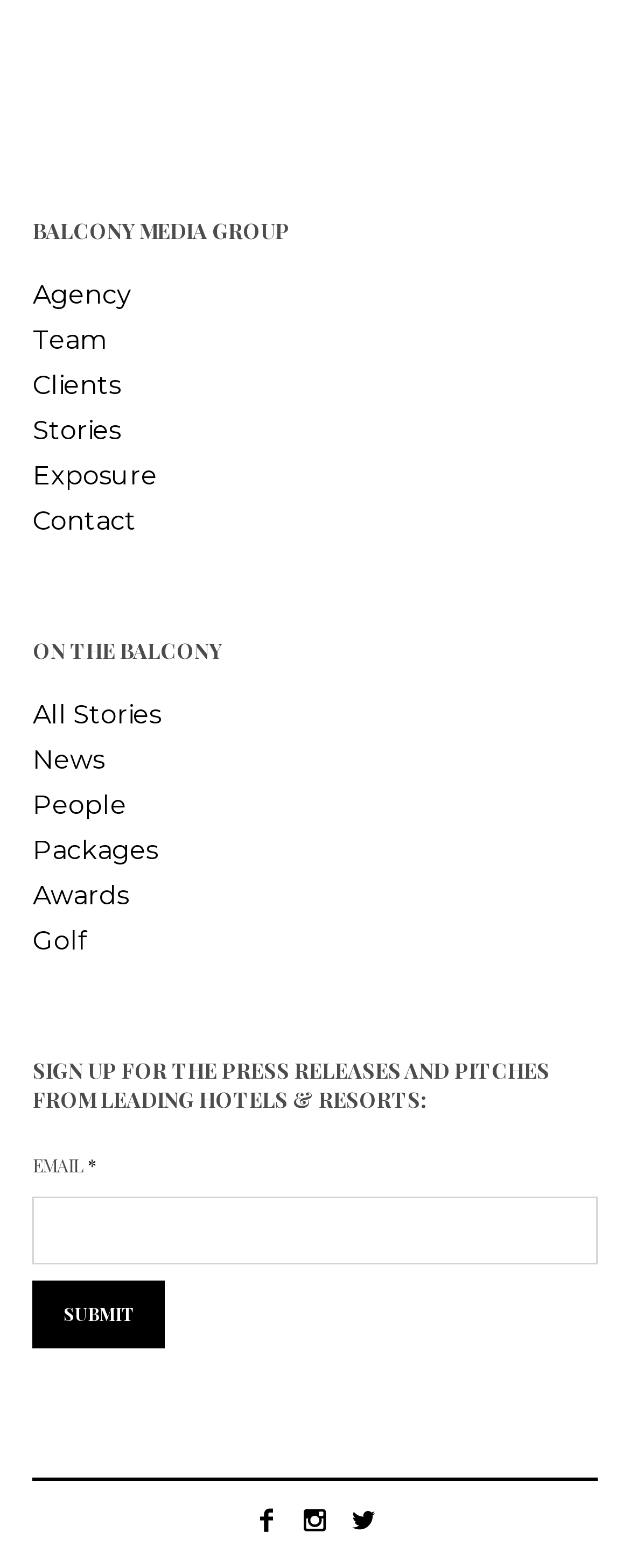Identify the bounding box coordinates for the region of the element that should be clicked to carry out the instruction: "Click on SUBMIT". The bounding box coordinates should be four float numbers between 0 and 1, i.e., [left, top, right, bottom].

[0.052, 0.816, 0.262, 0.859]